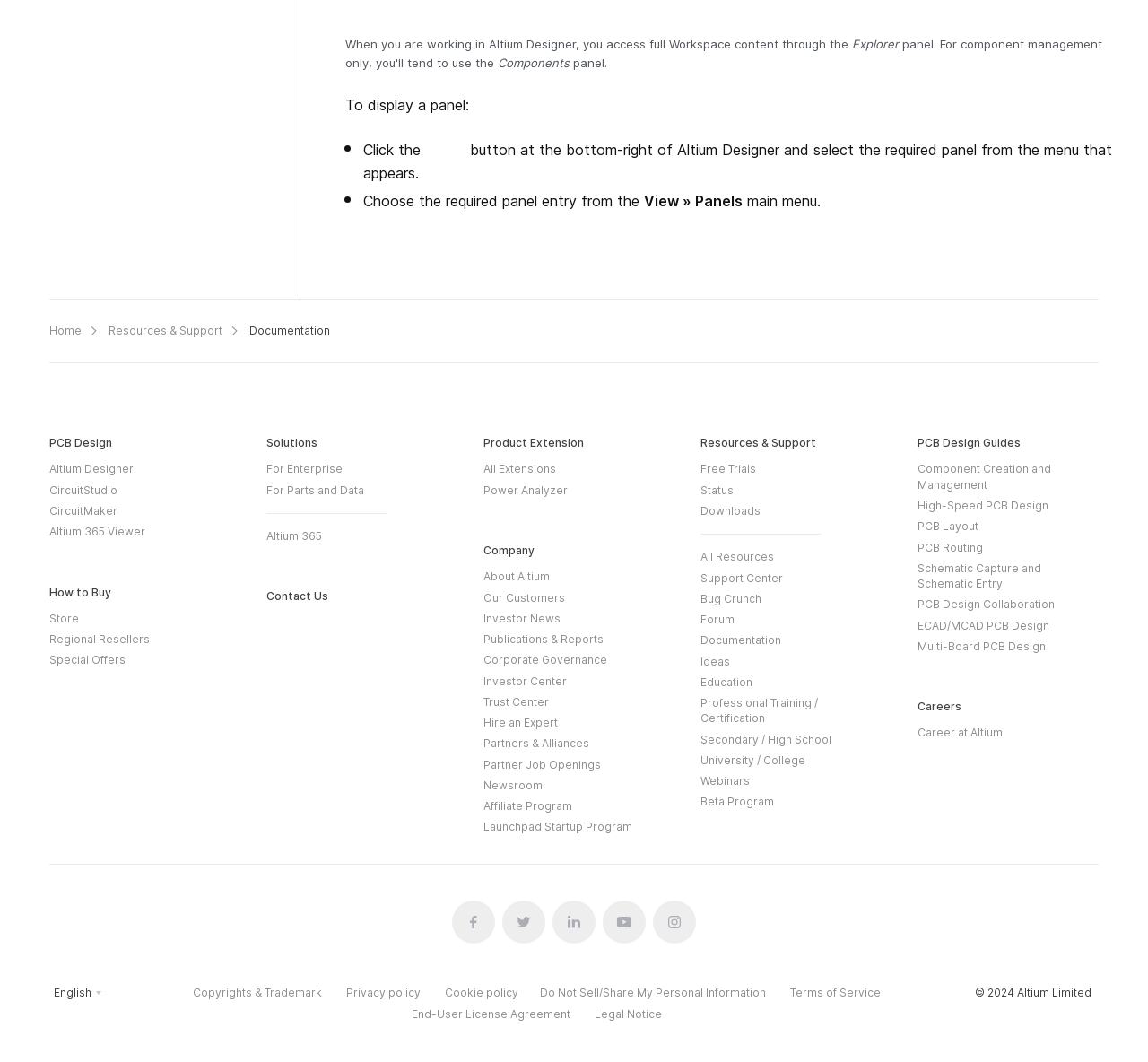Find the bounding box coordinates of the clickable element required to execute the following instruction: "Click the 'Free Trials' link". Provide the coordinates as four float numbers between 0 and 1, i.e., [left, top, right, bottom].

[0.61, 0.435, 0.659, 0.448]